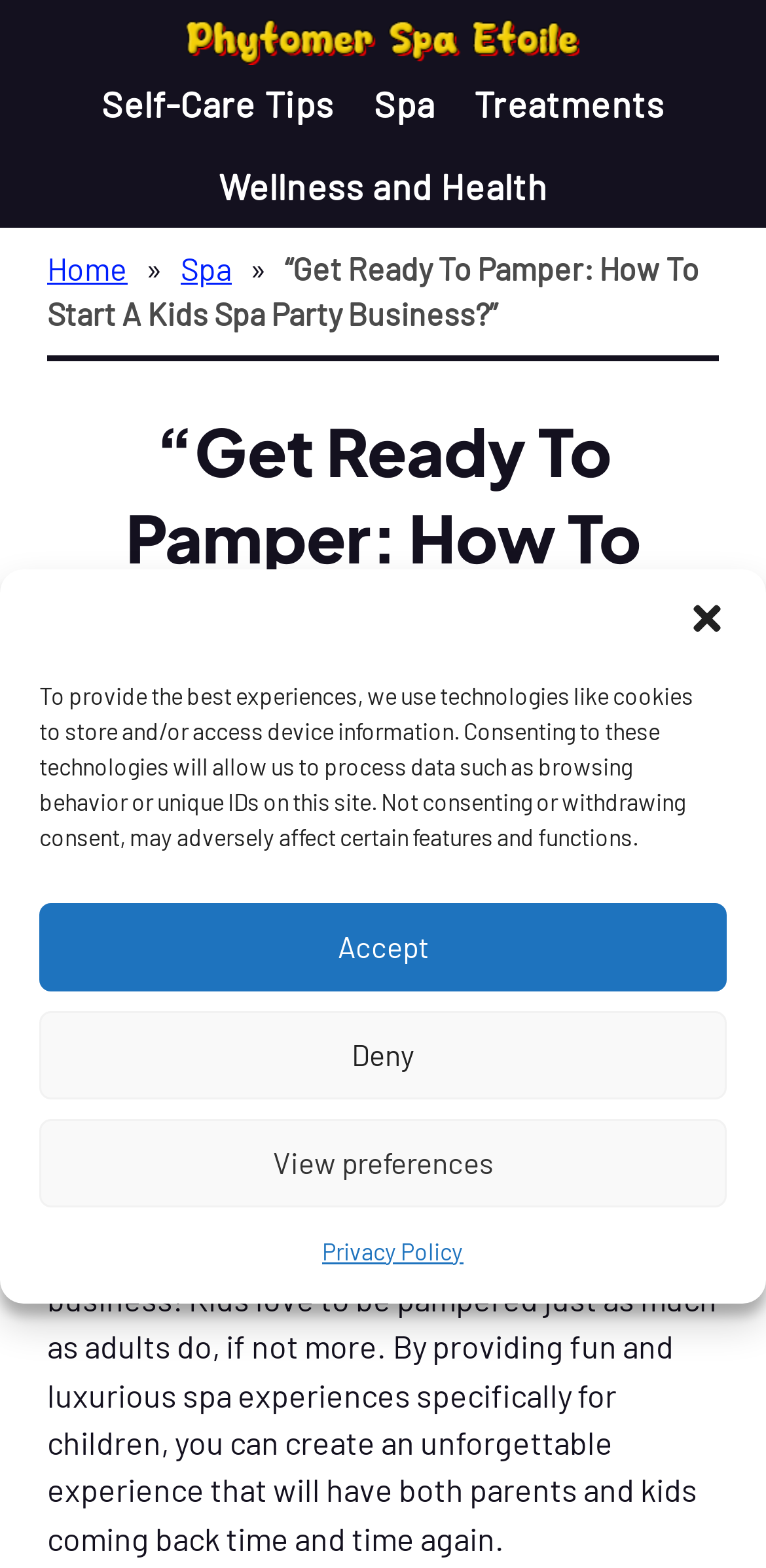Please specify the bounding box coordinates of the region to click in order to perform the following instruction: "Read the article by 'Sofia Lopez'".

[0.406, 0.515, 0.594, 0.537]